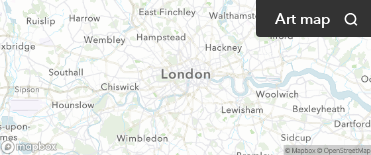Describe thoroughly the contents of the image.

The image depicts an interactive map of London, specifically labeled as the "Art map." This map is part of the event details for "Les Fêtes Galantes de London Fields," showcasing the vibrant artistic landscape of the city. It highlights various locations related to current events and exhibitions, inviting users to explore the cultural richness of London. The interface offers easy navigation with a prominent search feature labeled "Art map," providing access to various highlights and locations relevant to the event. This visual tool enhances the user experience by enabling individuals to discover what's currently happening in the London art scene.